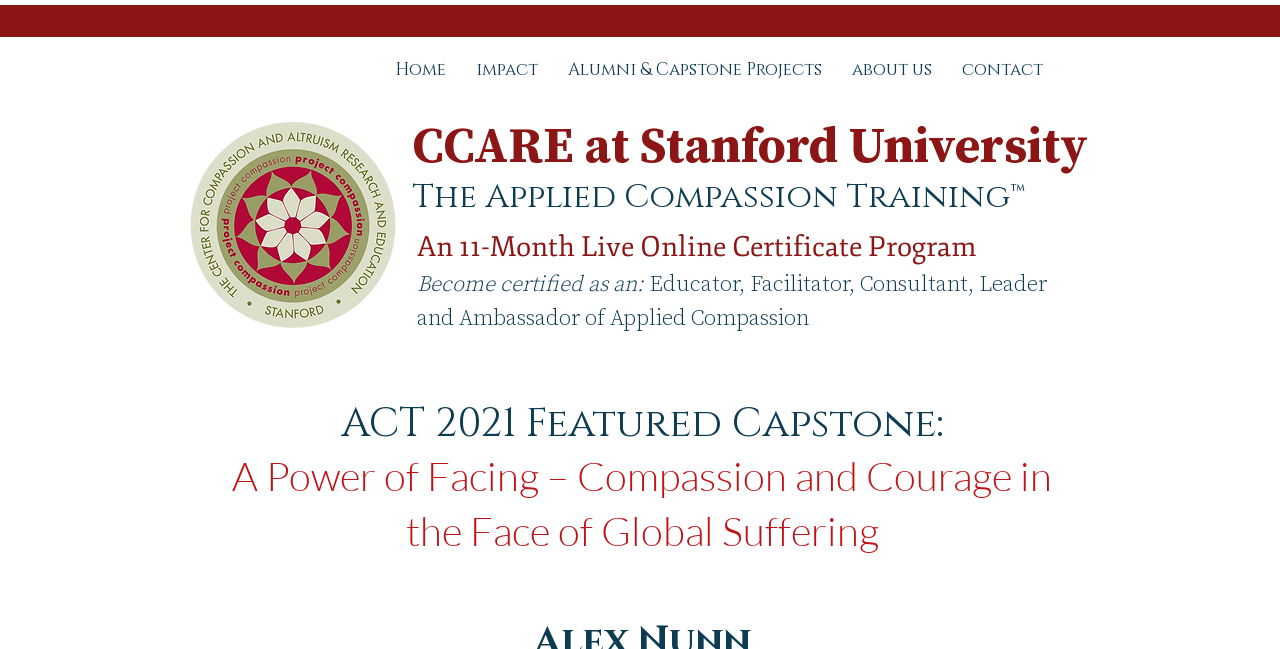Answer the following query concisely with a single word or phrase:
What is the name of the logo image on the webpage?

CCARE_Logo High Res